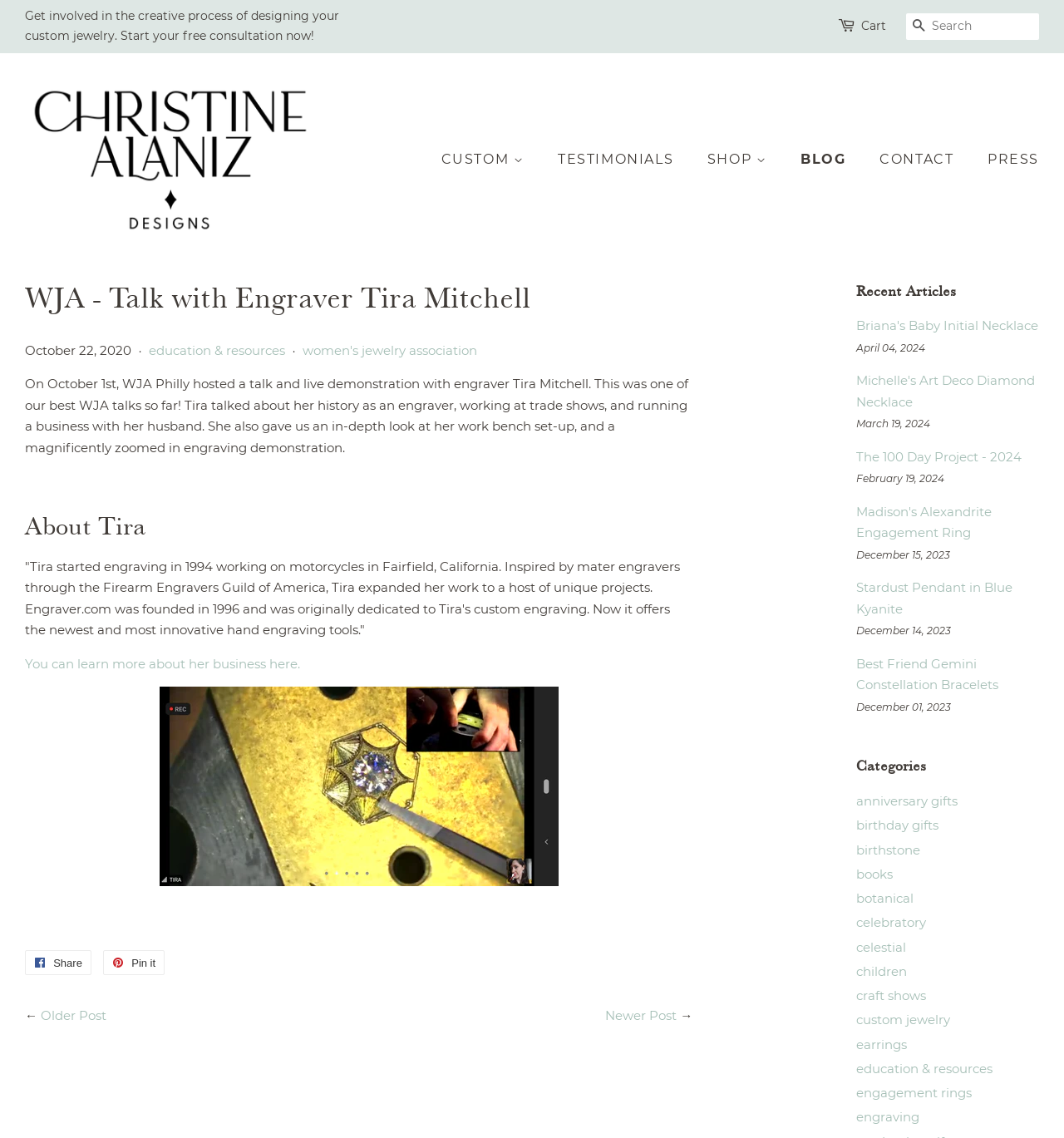Locate the bounding box coordinates of the area you need to click to fulfill this instruction: 'View the gallery'. The coordinates must be in the form of four float numbers ranging from 0 to 1: [left, top, right, bottom].

[0.403, 0.155, 0.529, 0.182]